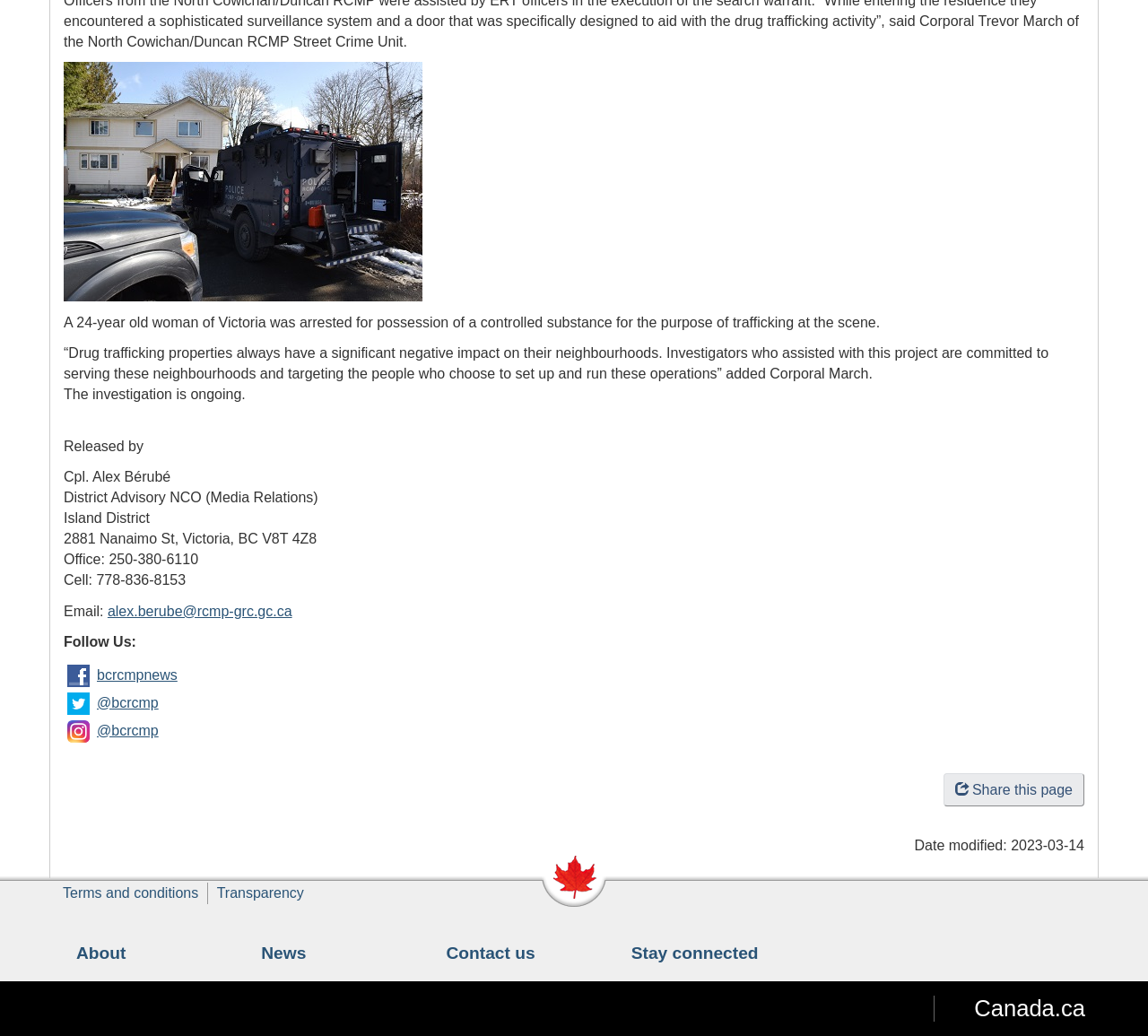Return the bounding box coordinates of the UI element that corresponds to this description: "Contact us". The coordinates must be given as four float numbers in the range of 0 and 1, [left, top, right, bottom].

[0.389, 0.911, 0.466, 0.929]